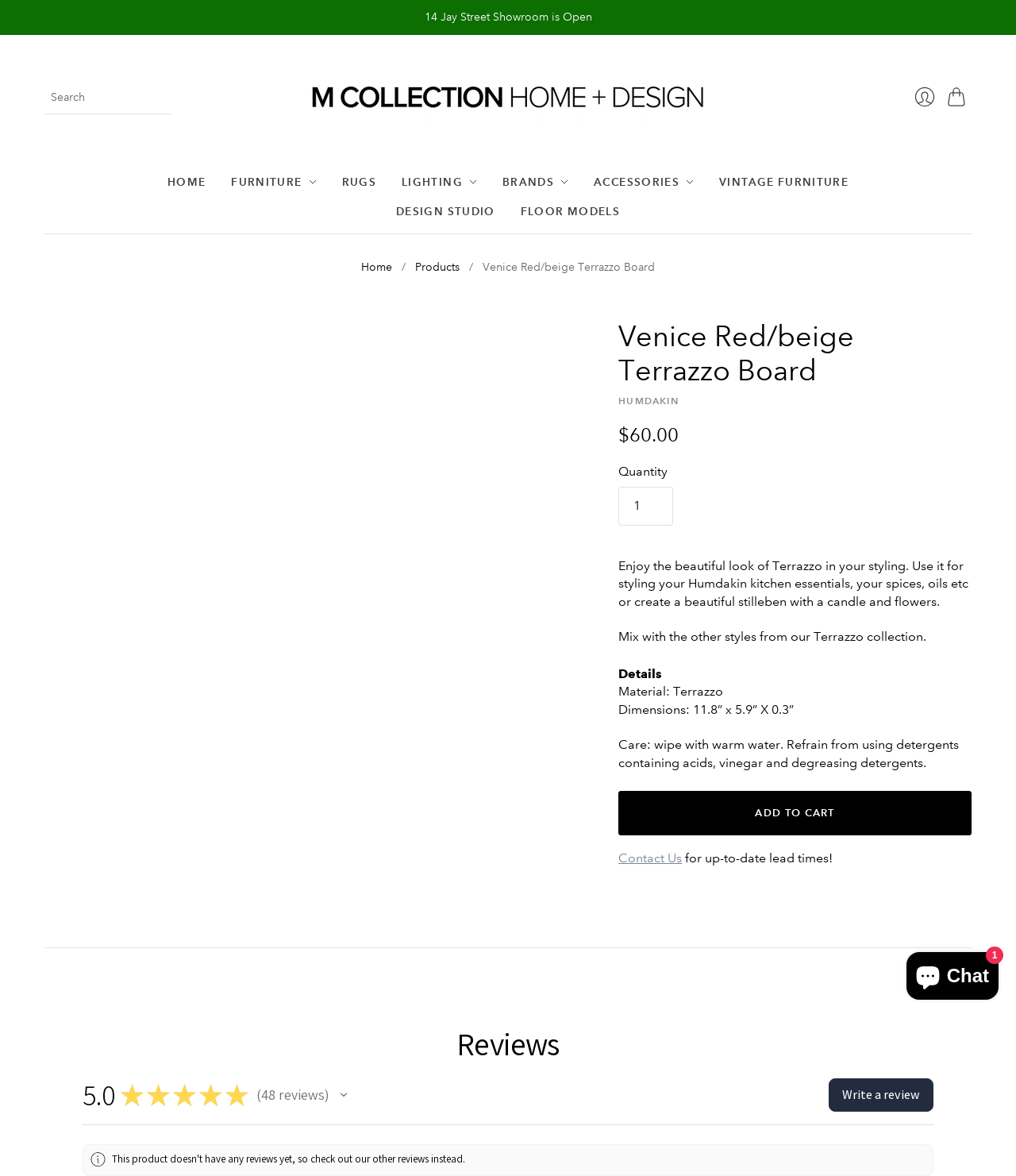Determine the bounding box coordinates for the area you should click to complete the following instruction: "Add the Venice Red/beige Terrazzo Board to cart".

[0.609, 0.673, 0.956, 0.711]